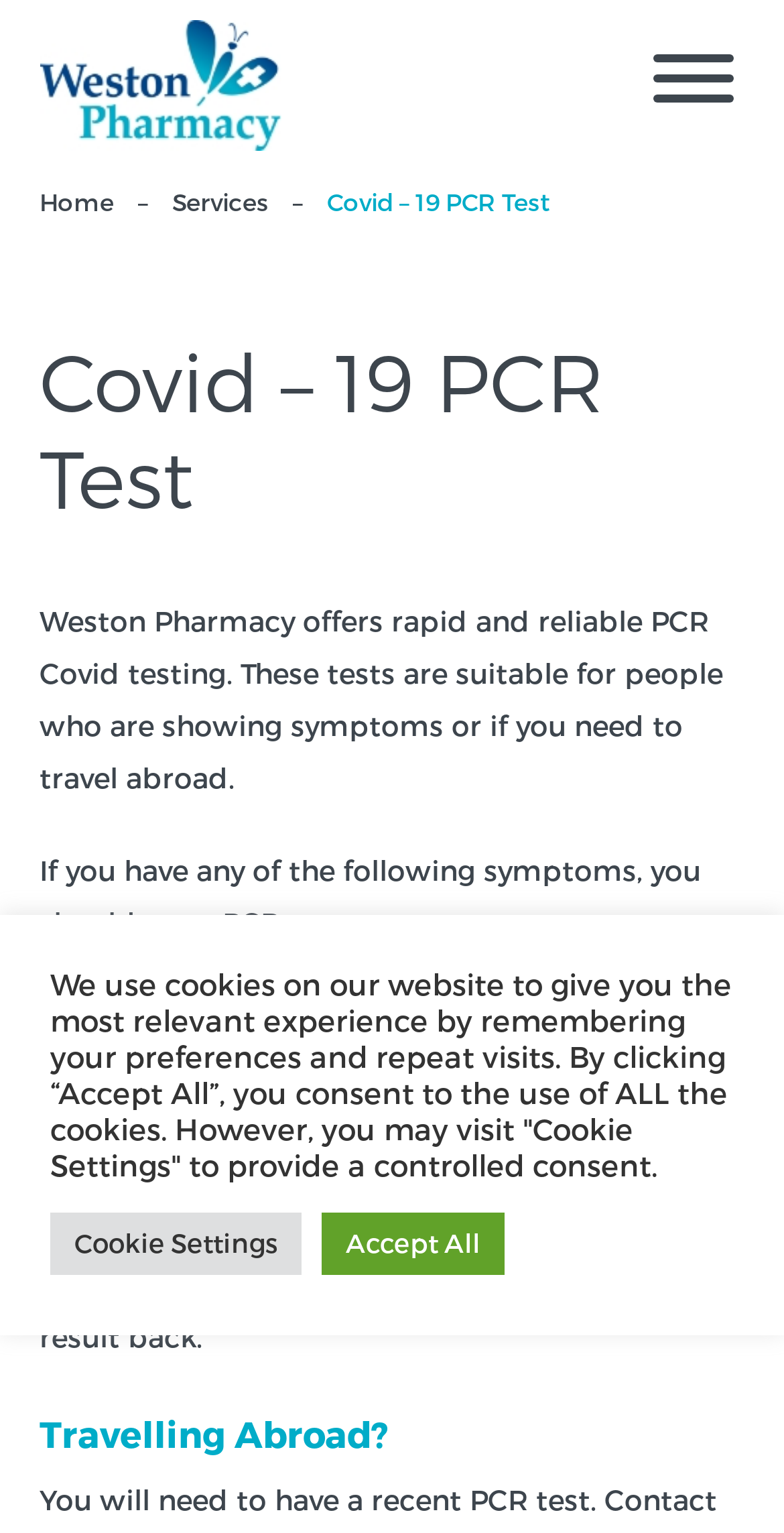Answer the question below using just one word or a short phrase: 
Where can you find more information about the test?

On the webpage